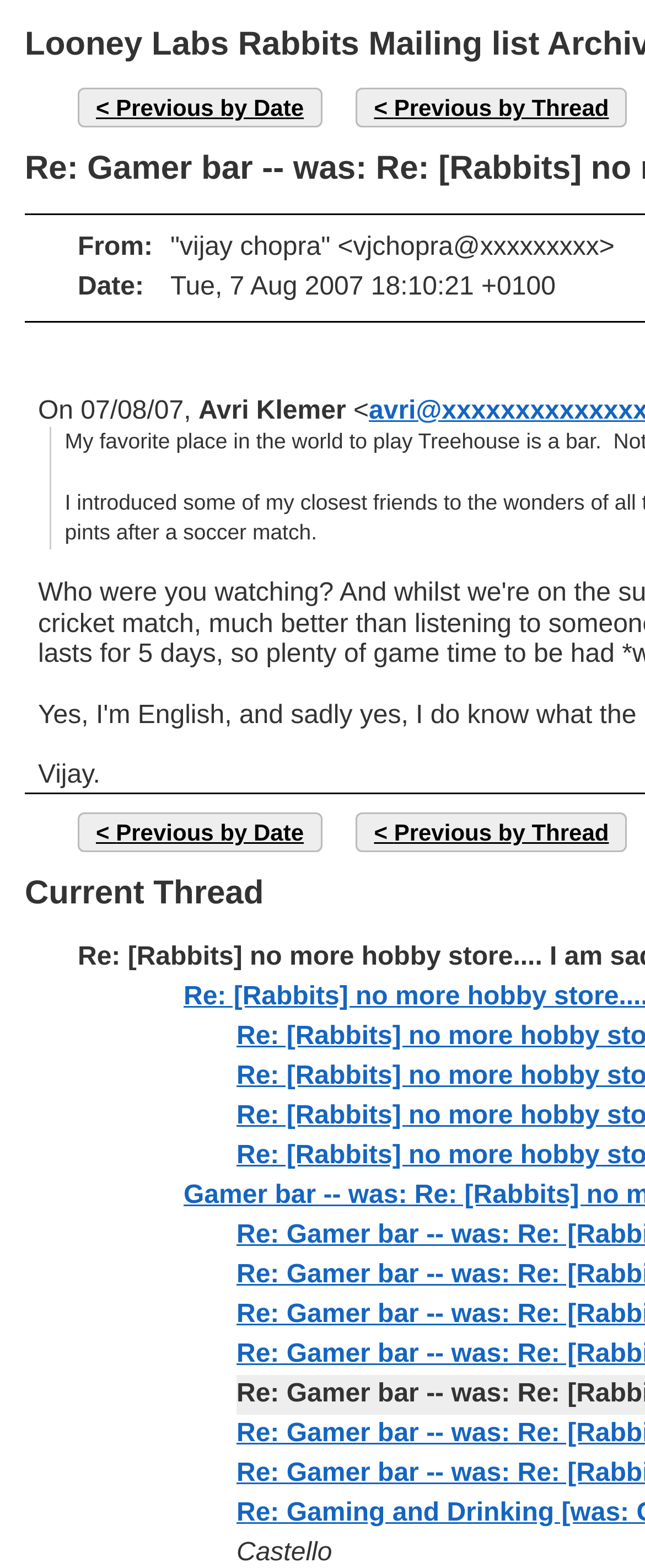What is the relationship between the two 'Previous' links?
Use the screenshot to answer the question with a single word or phrase.

They are identical